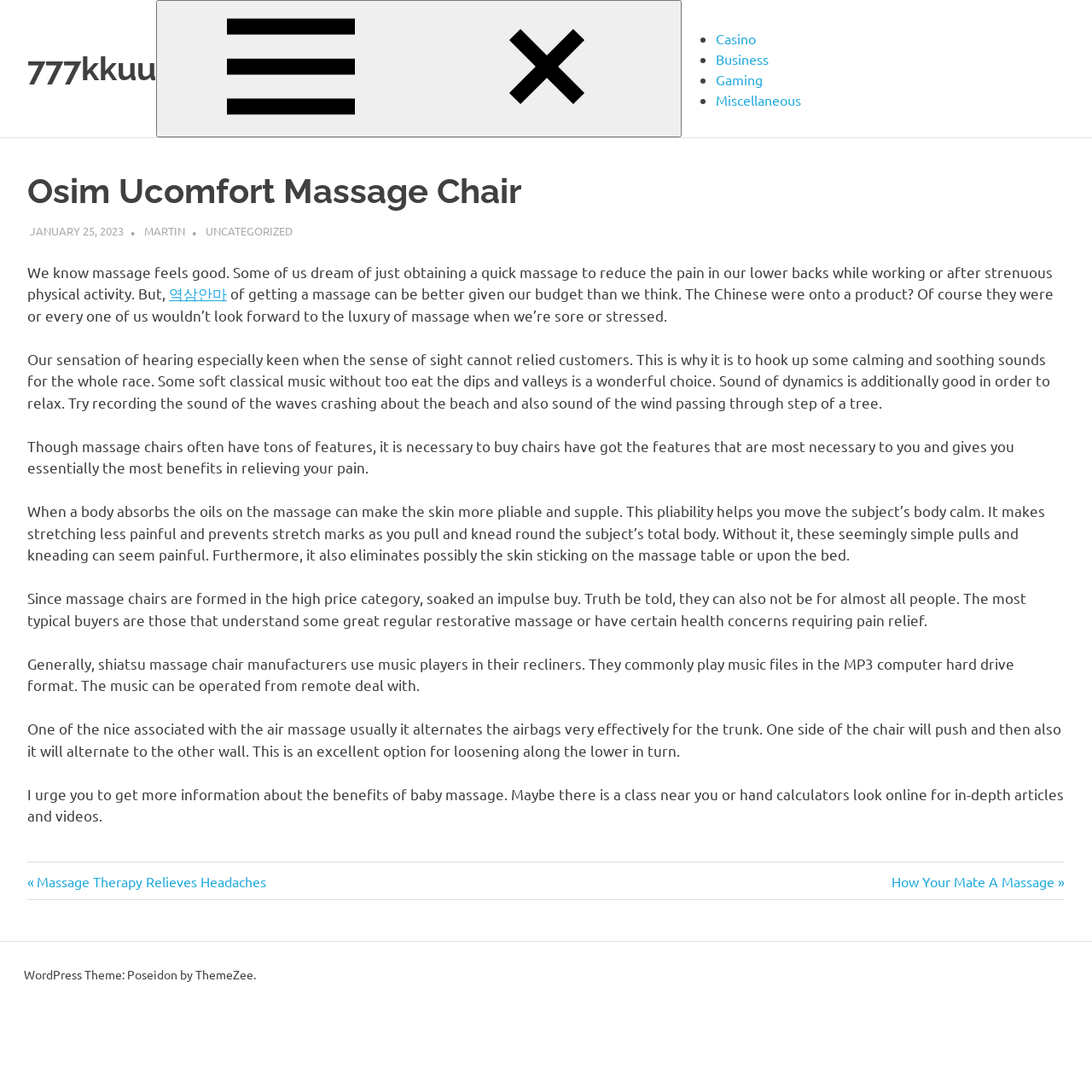What is the name of the WordPress theme used in this website?
Provide a detailed answer to the question using information from the image.

I found the answer by looking at the footer section of the webpage, where it credits the WordPress theme used in the website. The theme is called Poseidon, and it is created by ThemeZee.